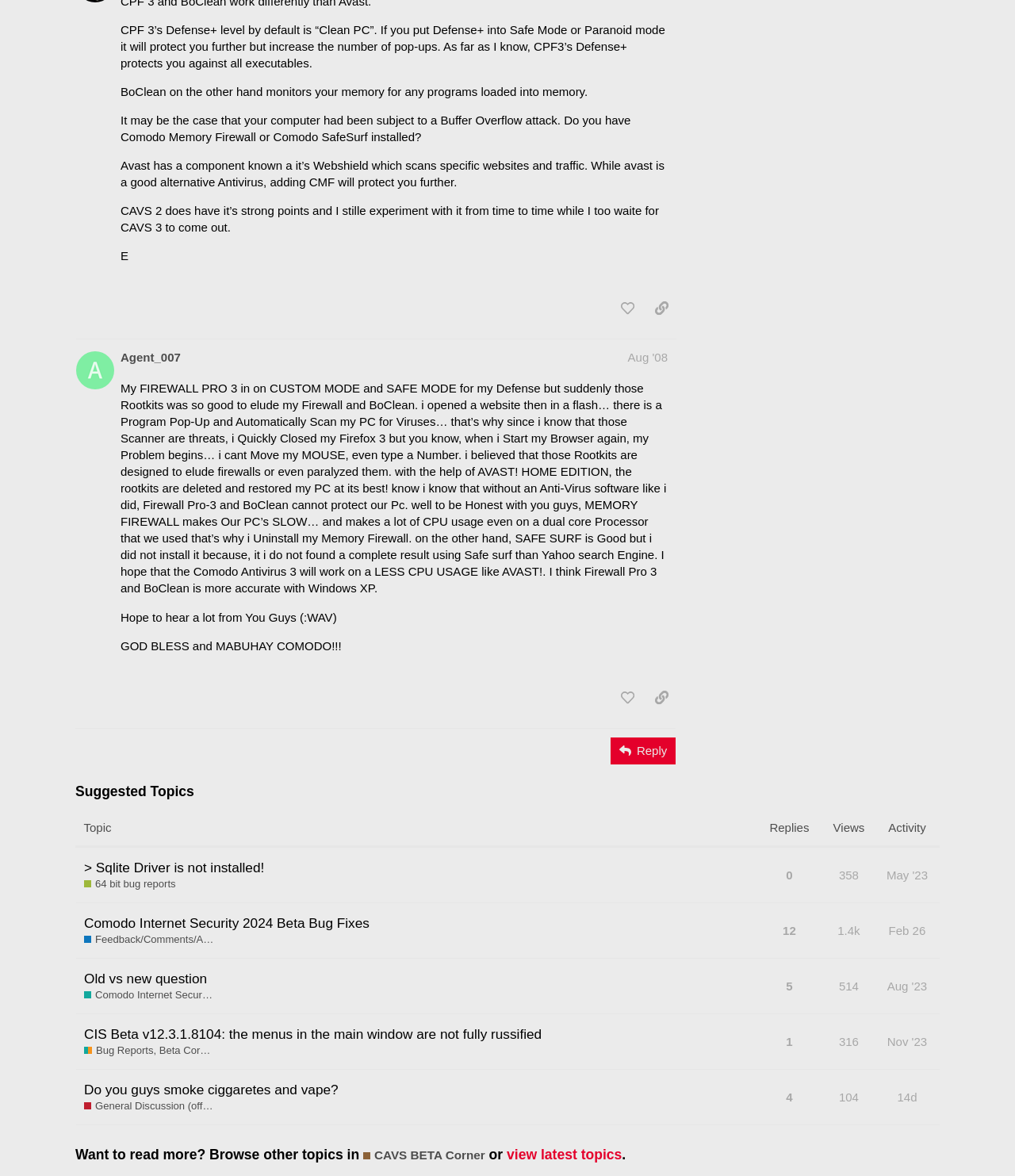Point out the bounding box coordinates of the section to click in order to follow this instruction: "like this post".

[0.604, 0.251, 0.633, 0.274]